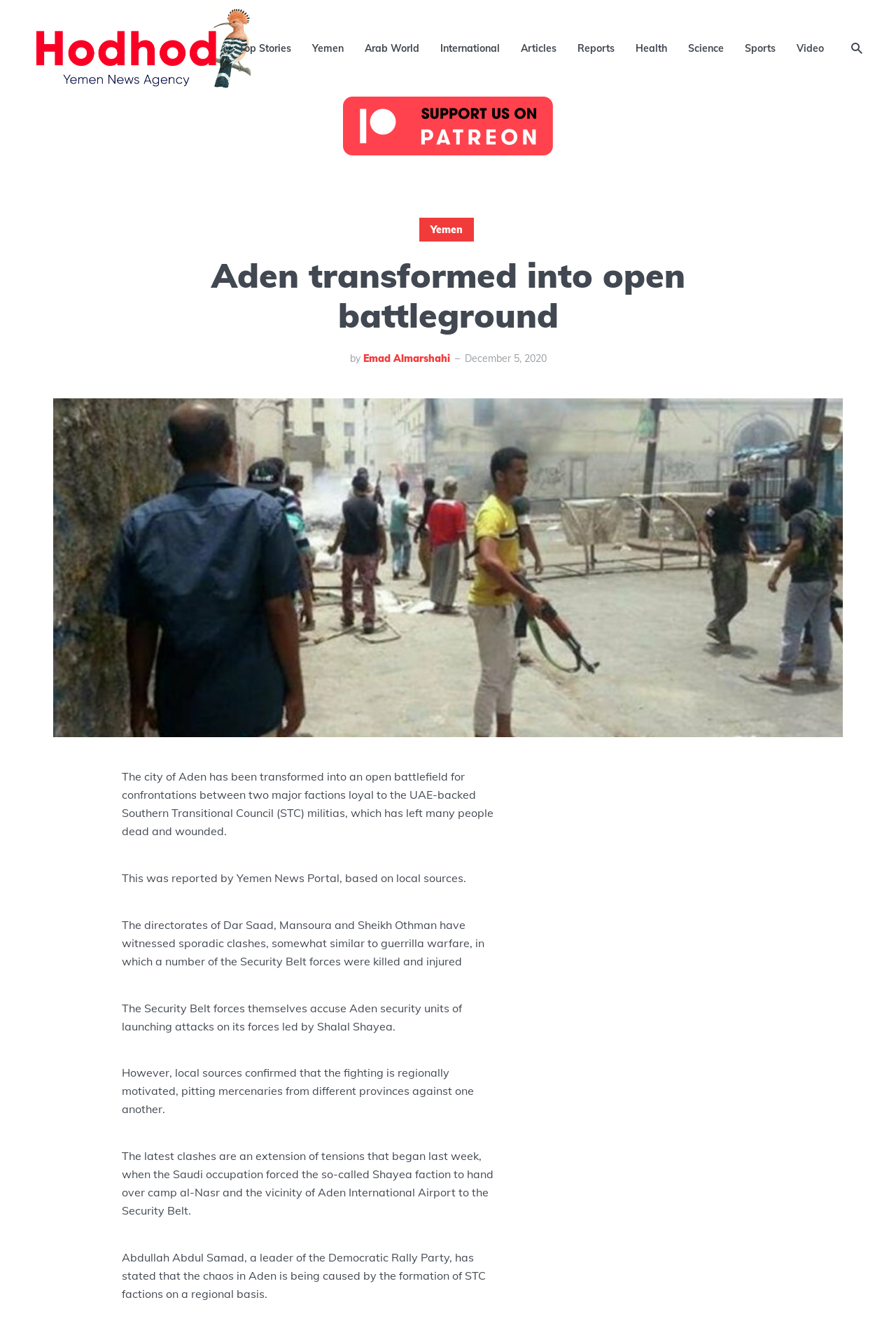What is the date of the article?
Using the image, elaborate on the answer with as much detail as possible.

I found the answer by looking at the static text element below the author's name, which has the date 'December 5, 2020'.